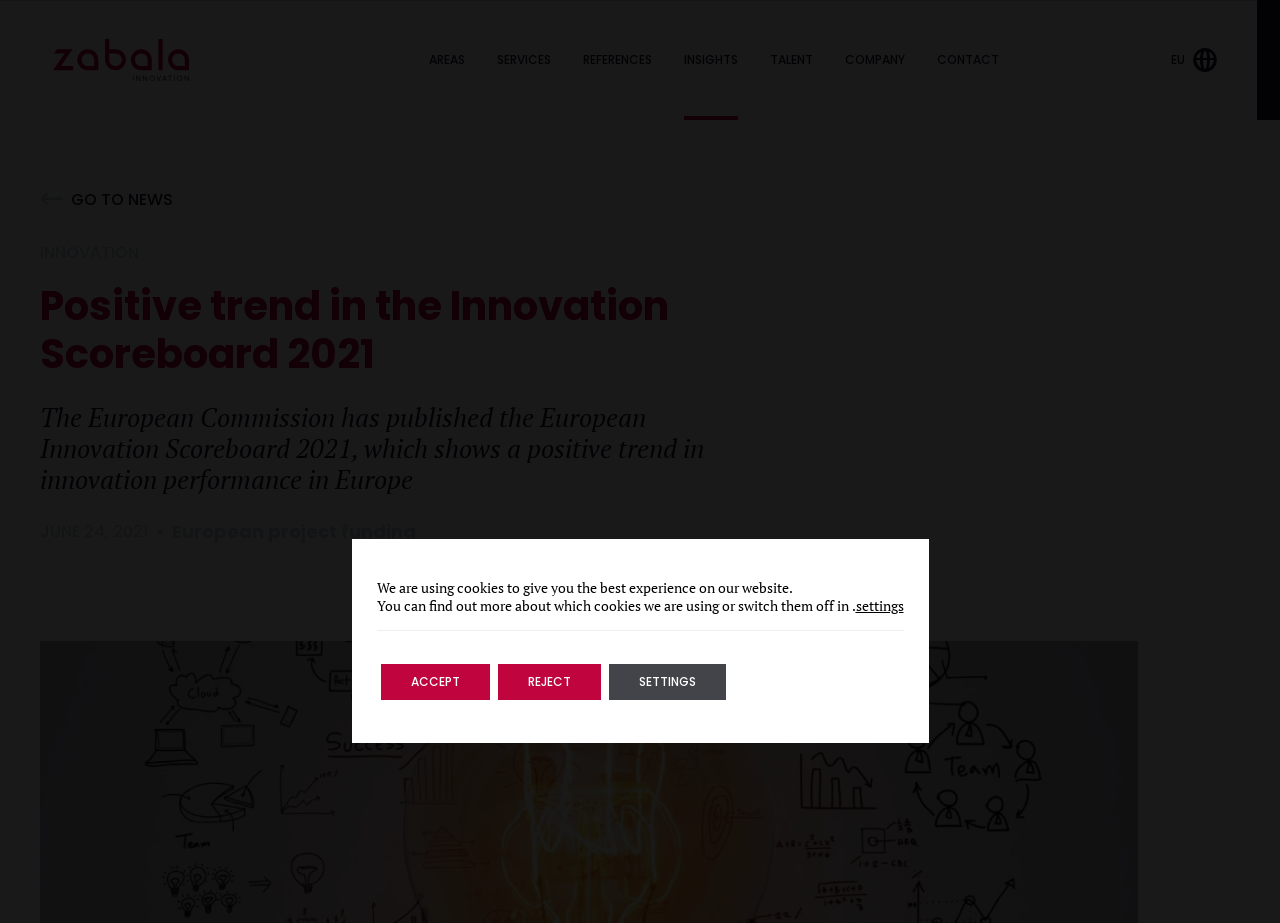Find the bounding box of the UI element described as follows: "energy distribution".

None